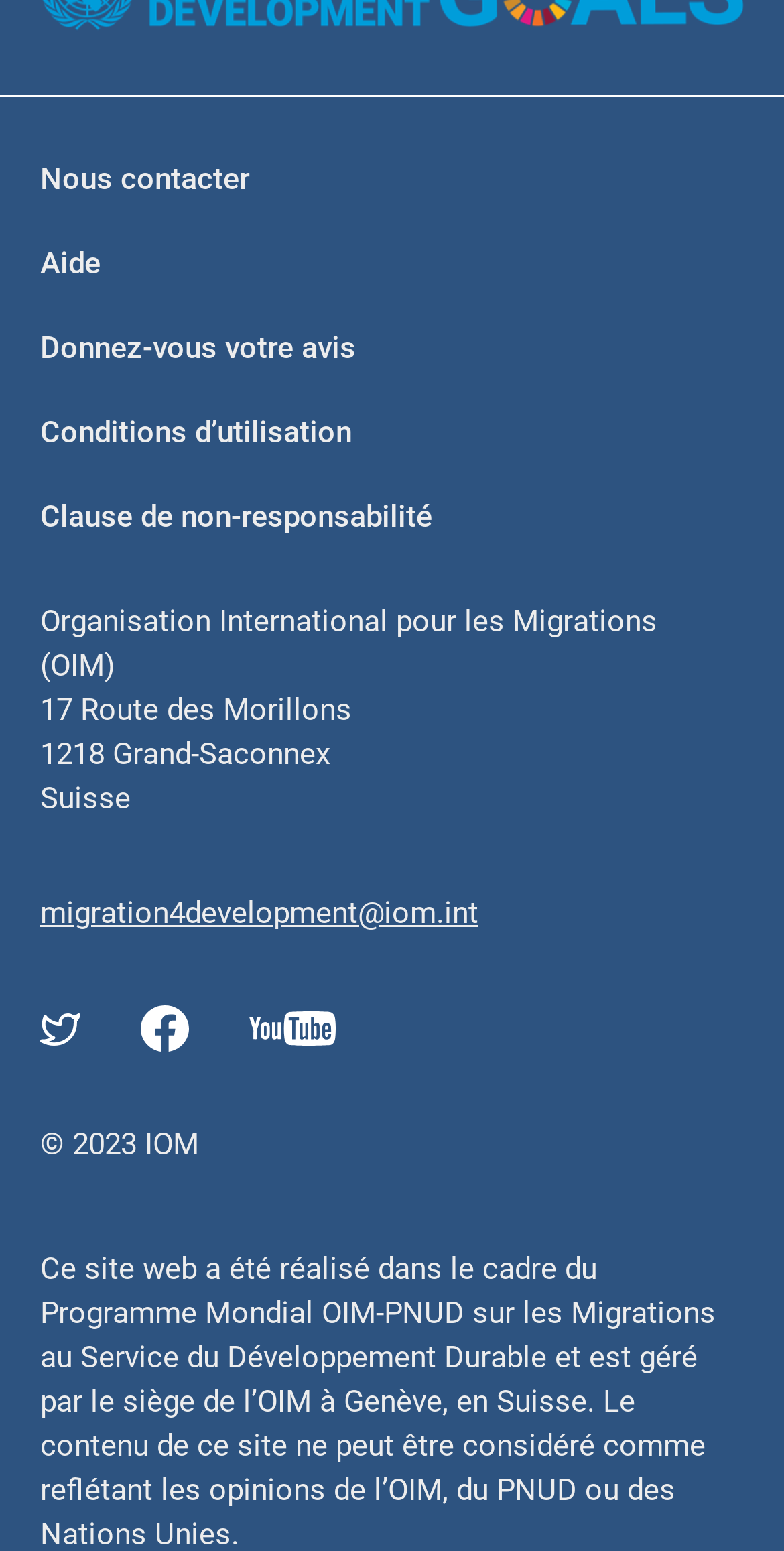Using the elements shown in the image, answer the question comprehensively: What is the address of the organization?

The address of the organization can be found in the static text elements '17 Route des Morillons', '1218 Grand-Saconnex', and 'Suisse' which are located below the organization's name.